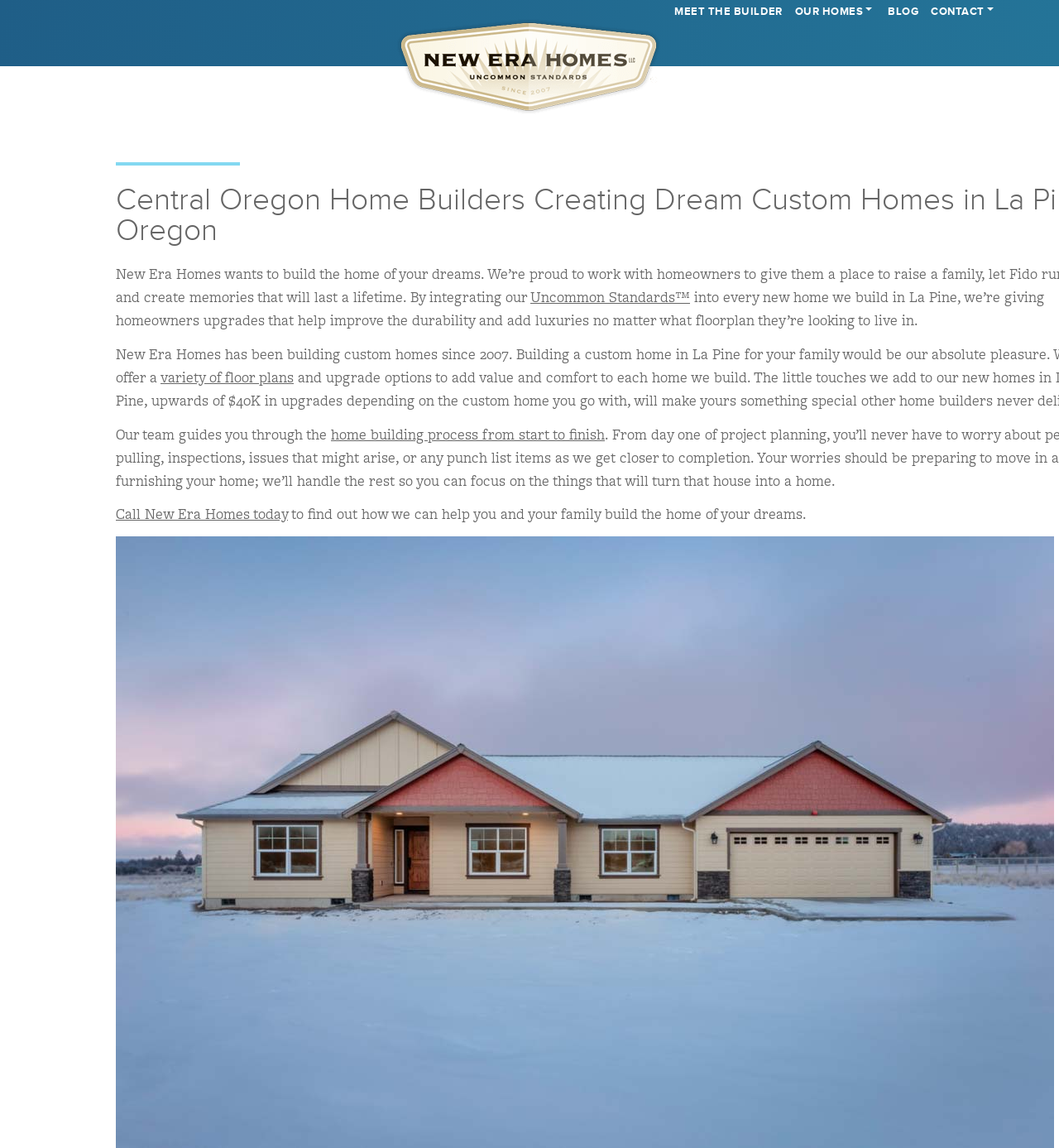Please identify the bounding box coordinates of where to click in order to follow the instruction: "Read the blog".

[0.838, 0.025, 0.867, 0.036]